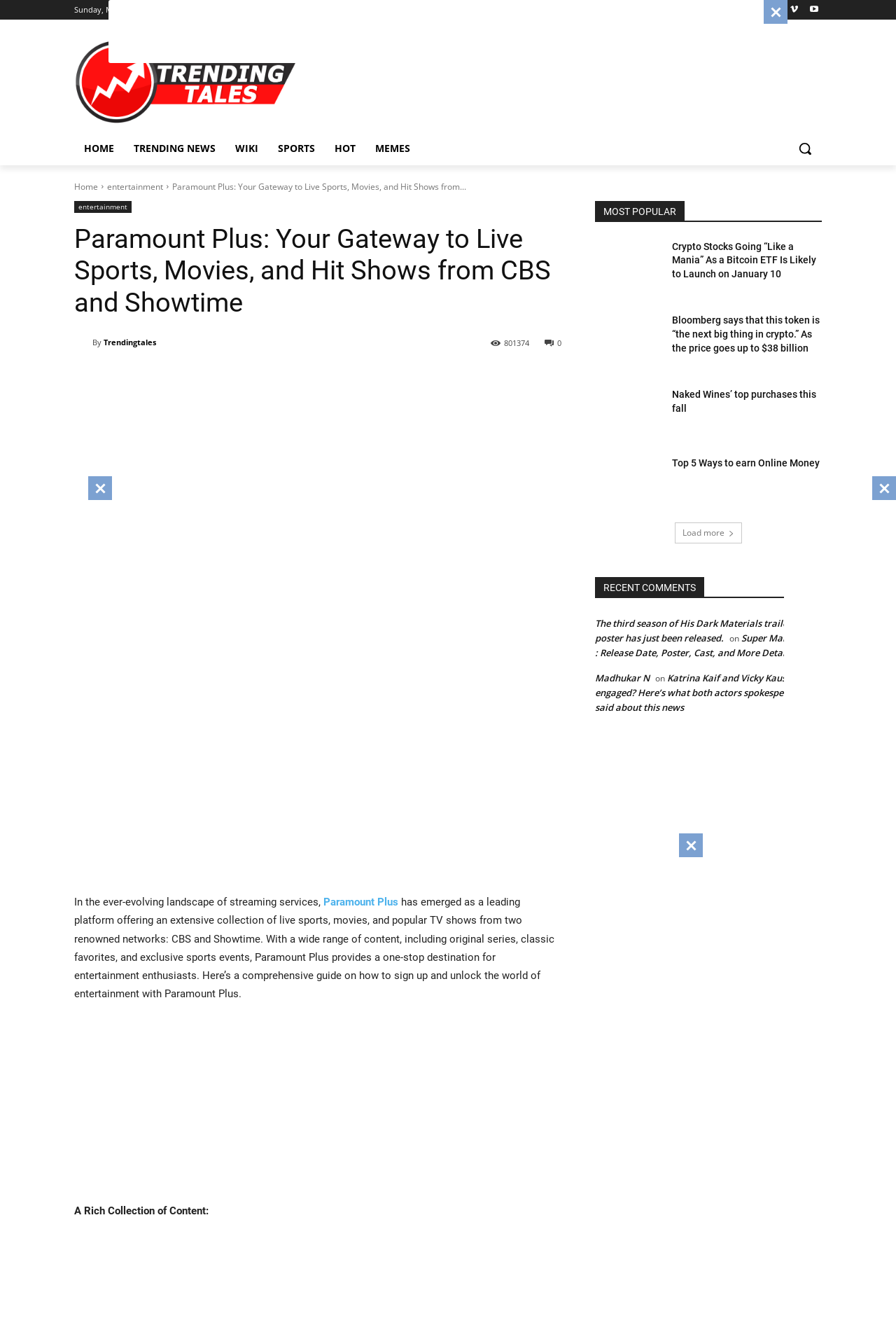Provide a comprehensive caption for the webpage.

The webpage is the Paramount Plus website, which offers a wide range of live sports, movies, and popular TV shows from CBS and Showtime. At the top of the page, there is a navigation bar with links to "HOME", "TRENDING NEWS", "WIKI", "SPORTS", "HOT", and "MEMES". Below the navigation bar, there is a search button on the right side and a logo on the left side.

On the left side of the page, there is a section with a heading "Paramount Plus: Your Gateway to Live Sports, Movies, and Hit Shows from CBS and Showtime". Below this heading, there is a paragraph of text describing the platform's offerings, including original series, classic favorites, and exclusive sports events.

To the right of this section, there is a list of popular articles with headings such as "Crypto Stocks Going “Like a Mania” As a Bitcoin ETF Is Likely to Launch on January 10", "Bloomberg says that this token is “the next big thing in crypto.” As the price goes up to $38 billion", and "Naked Wines’ top purchases this fall". Each article has a link to read more.

Below the list of articles, there is a section with a heading "RECENT COMMENTS" that displays a list of recent comments from users, including links to the articles they are commenting on.

At the bottom of the page, there is a "Load more" button to load more articles and comments. There are also several social media links and icons, including Facebook, Twitter, and Instagram, located at the top right corner of the page.

Overall, the webpage is well-organized and easy to navigate, with clear headings and sections that make it easy to find the content you're looking for.